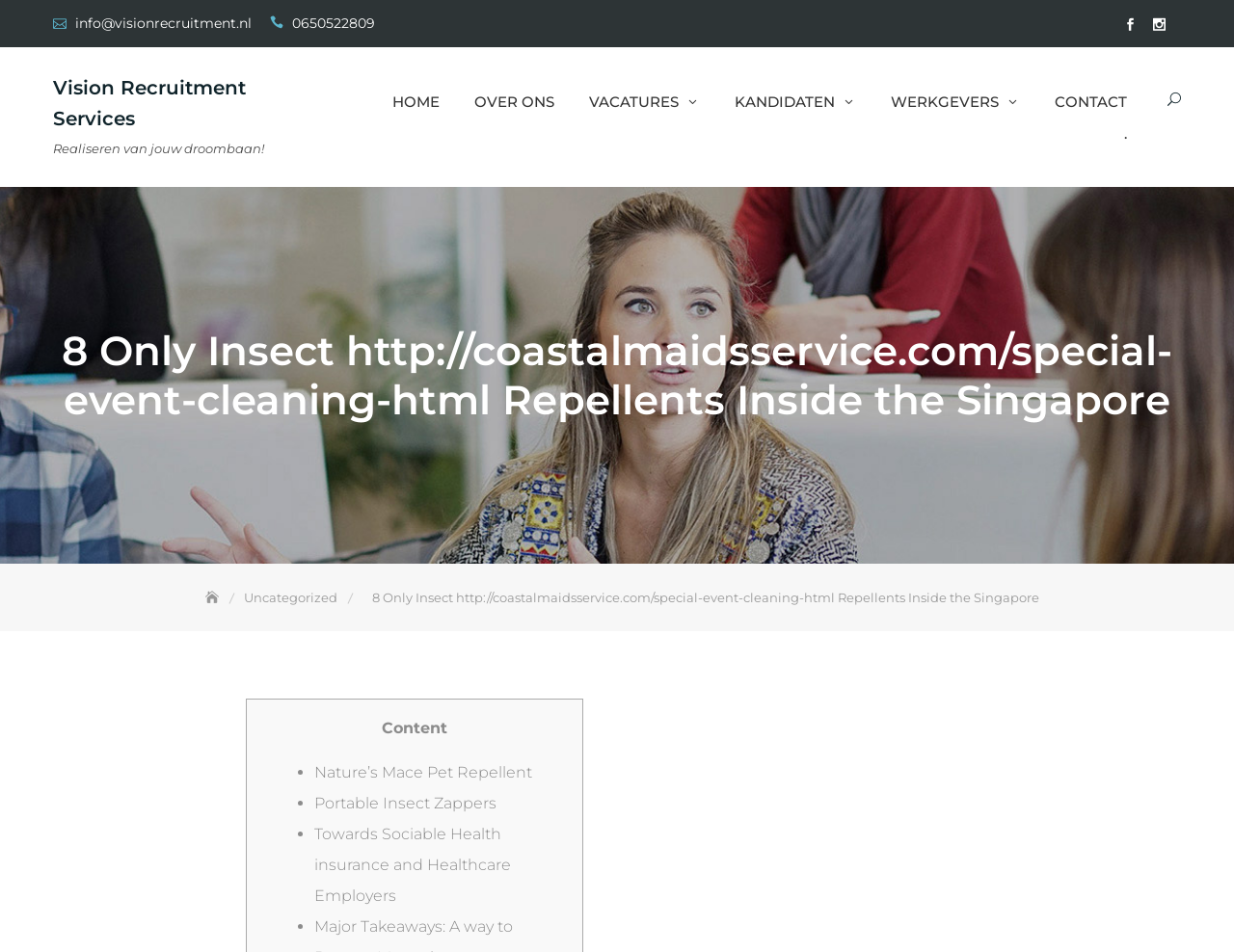Please identify the webpage's heading and generate its text content.

8 Only Insect http://coastalmaidsservice.com/special-event-cleaning-html Repellents Inside the Singapore